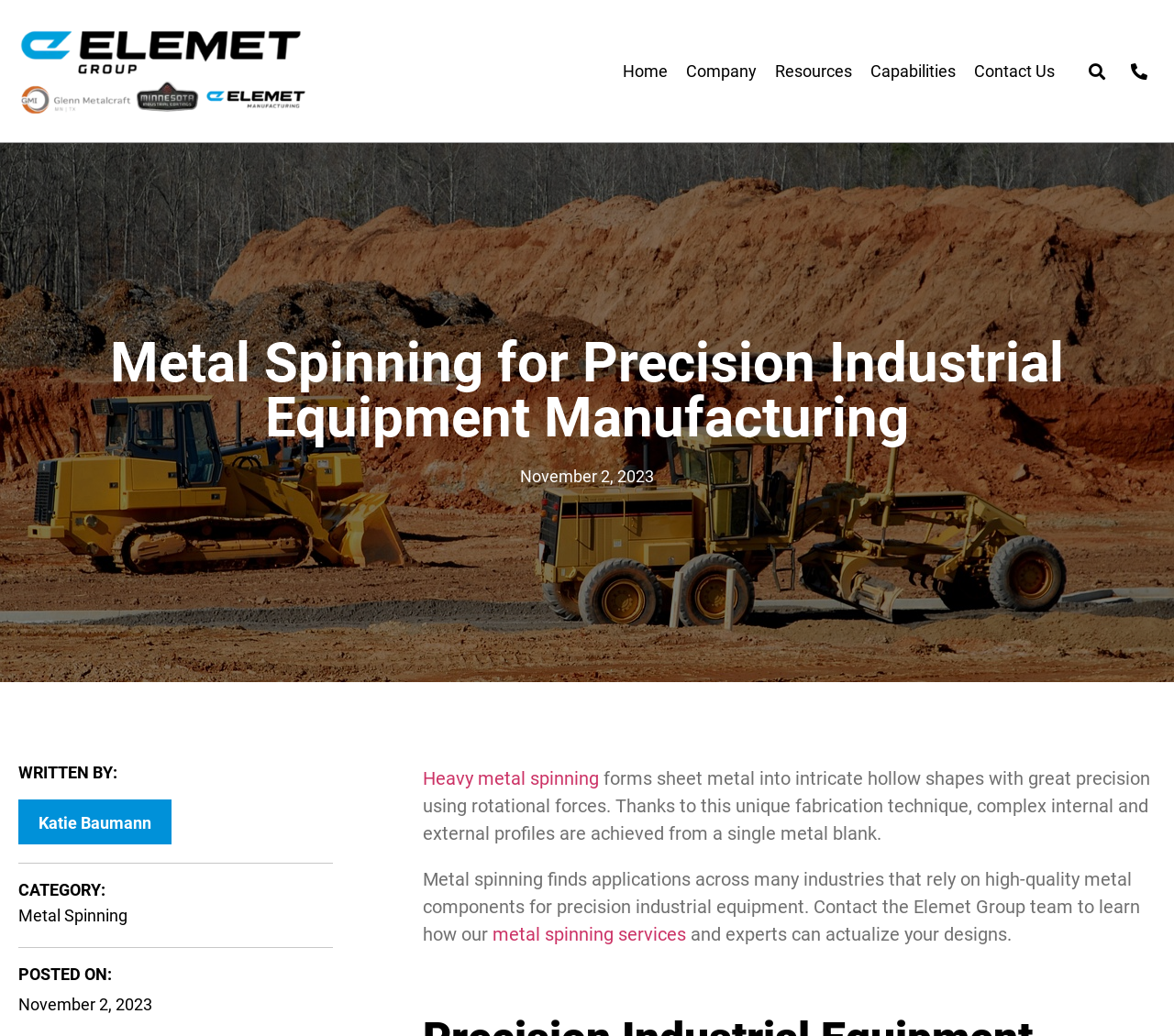Explain the webpage's design and content in an elaborate manner.

This webpage is about metal spinning for precision industrial equipment manufacturing. At the top left, there is a link to an unknown page. To the right of this link, there are several navigation links, including "Home", "Company", "Resources", "Capabilities", and "Contact Us". Next to these links, there is a search bar with a "Search" button.

Below the navigation links, there is a main heading that reads "Metal Spinning for Precision Industrial Equipment Manufacturing". Underneath this heading, there is a timestamp indicating that the content was posted on November 2, 2023.

On the left side of the page, there are several headings, including "WRITTEN BY:", "CATEGORY:", and "POSTED ON:". These headings are accompanied by links to the author, Katie Baumann, and the category, Metal Spinning, respectively.

The main content of the page is divided into paragraphs. The first paragraph explains that metal spinning is a fabrication technique that forms sheet metal into intricate hollow shapes with great precision. The second paragraph discusses the applications of metal spinning across various industries that rely on high-quality metal components for precision industrial equipment. There is also a link to the Elemet Group's metal spinning services.

Throughout the page, there are several links to other pages, including "Heavy metal spinning" and the Elemet Group's team. There is also a phone number, (763) 389-5355, at the top right corner of the page.